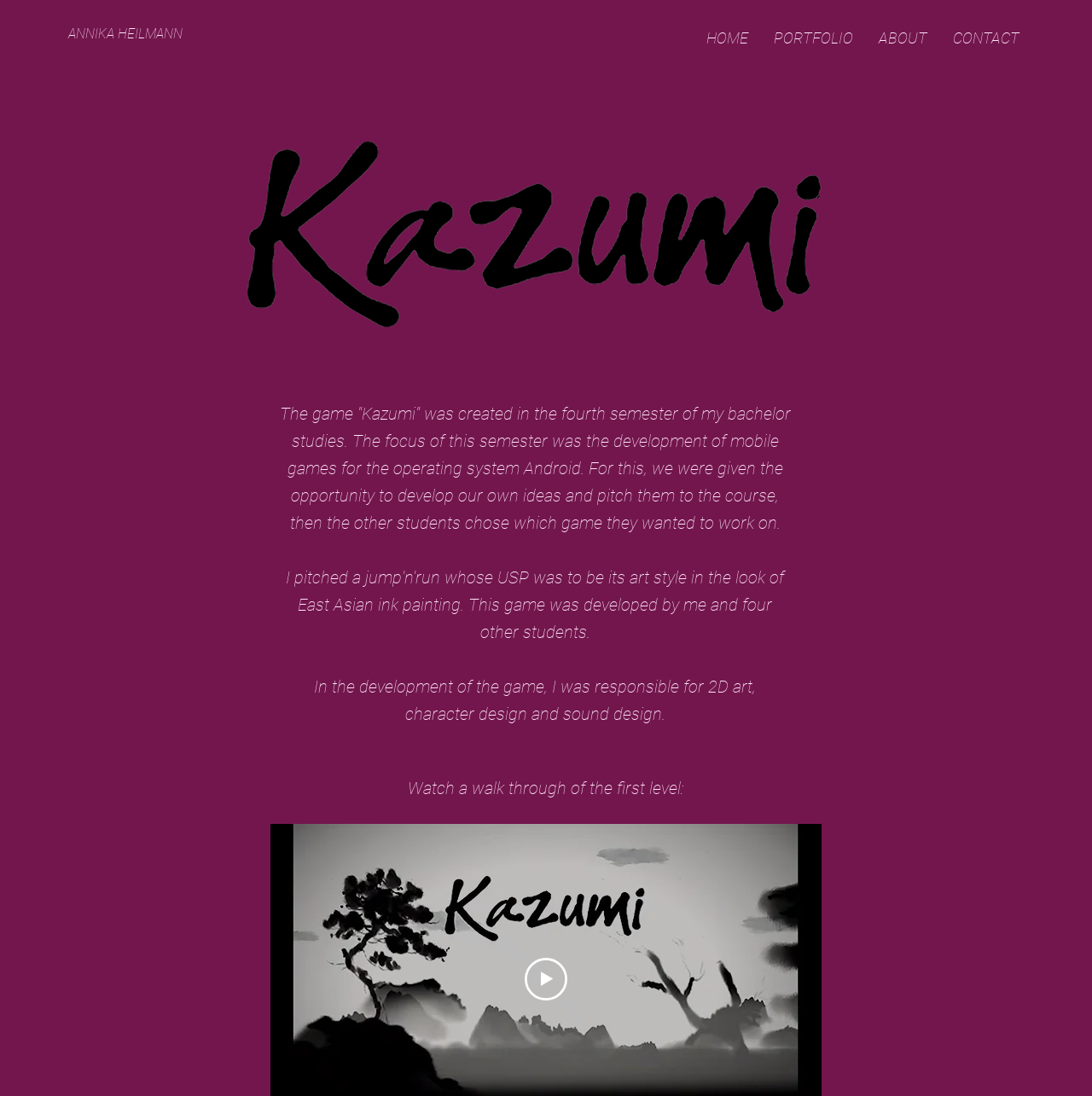What is the operating system for which the game was developed?
Please give a detailed and elaborate explanation in response to the question.

The text 'The focus of this semester was the development of mobile games for the operating system Android.' indicates that the game was developed for the Android operating system.